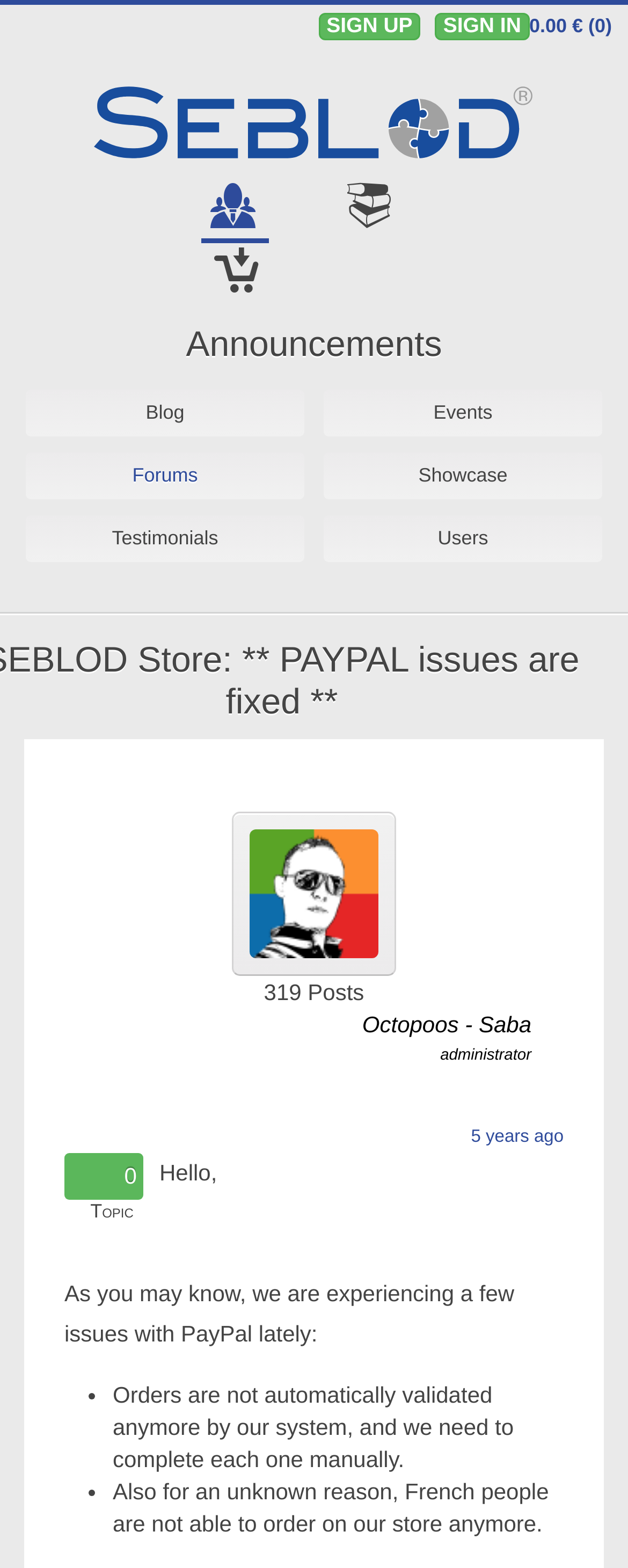Explain the webpage's design and content in an elaborate manner.

The webpage is the SEBLOD Store, which has a prominent logo at the top center, accompanied by a navigation menu with links to "SIGN UP" and "SIGN IN" on the right side. Below the logo, there are three links: "\ue033", "D", and "C", which are aligned horizontally.

The main content area is divided into two sections. On the left side, there are links to various categories, including "Announcements", "Blog", "Events", "Forums", "Showcase", "Testimonials", and "Users". On the right side, there is a table with a list of posts, including information such as the post title, author, and date.

The first post is titled "Octopoos - Saba" and is authored by "administrator". The post content is not fully visible, but it appears to be a discussion about issues with PayPal, including orders not being automatically validated and French customers being unable to make purchases. The post is dated "5 years ago" and has a reply count of "0".

There are also some static text elements scattered throughout the page, including a notification about PayPal issues being fixed, a greeting message, and a topic title.